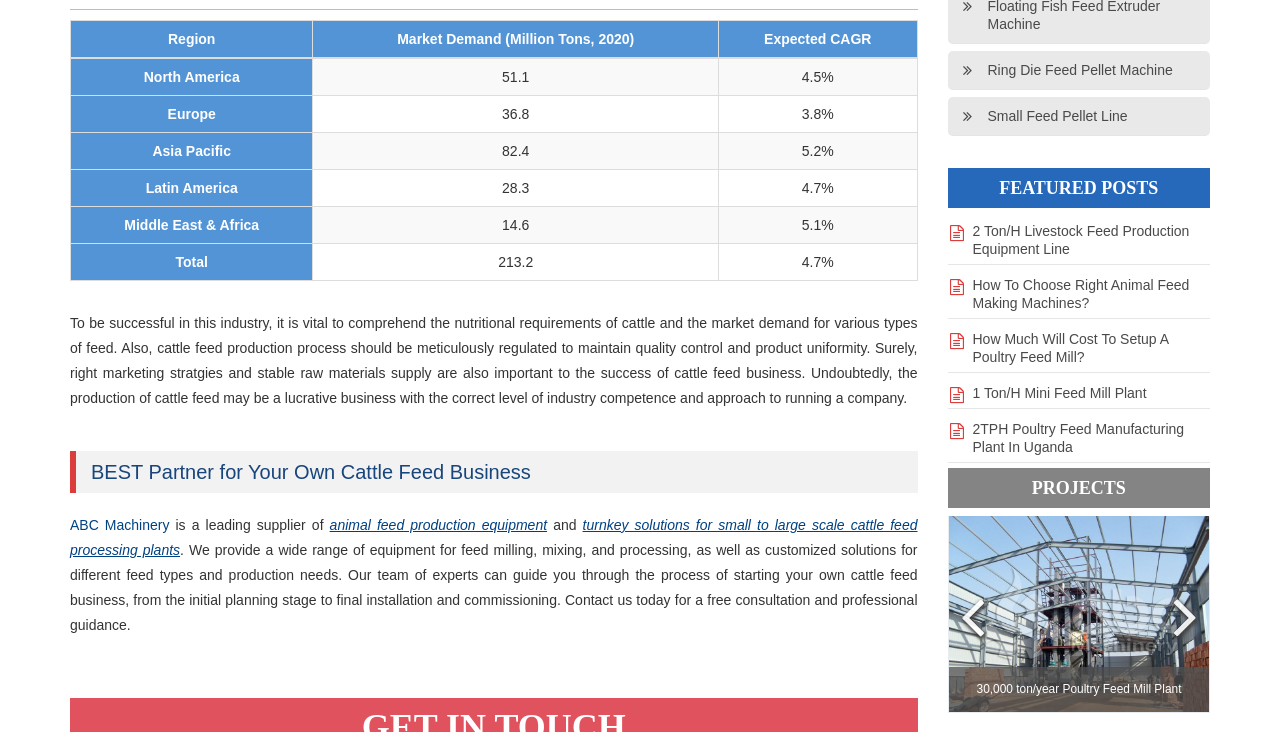Given the element description Prev, specify the bounding box coordinates of the corresponding UI element in the format (top-left x, top-left y, bottom-right x, bottom-right y). All values must be between 0 and 1.

[0.749, 0.817, 0.772, 0.879]